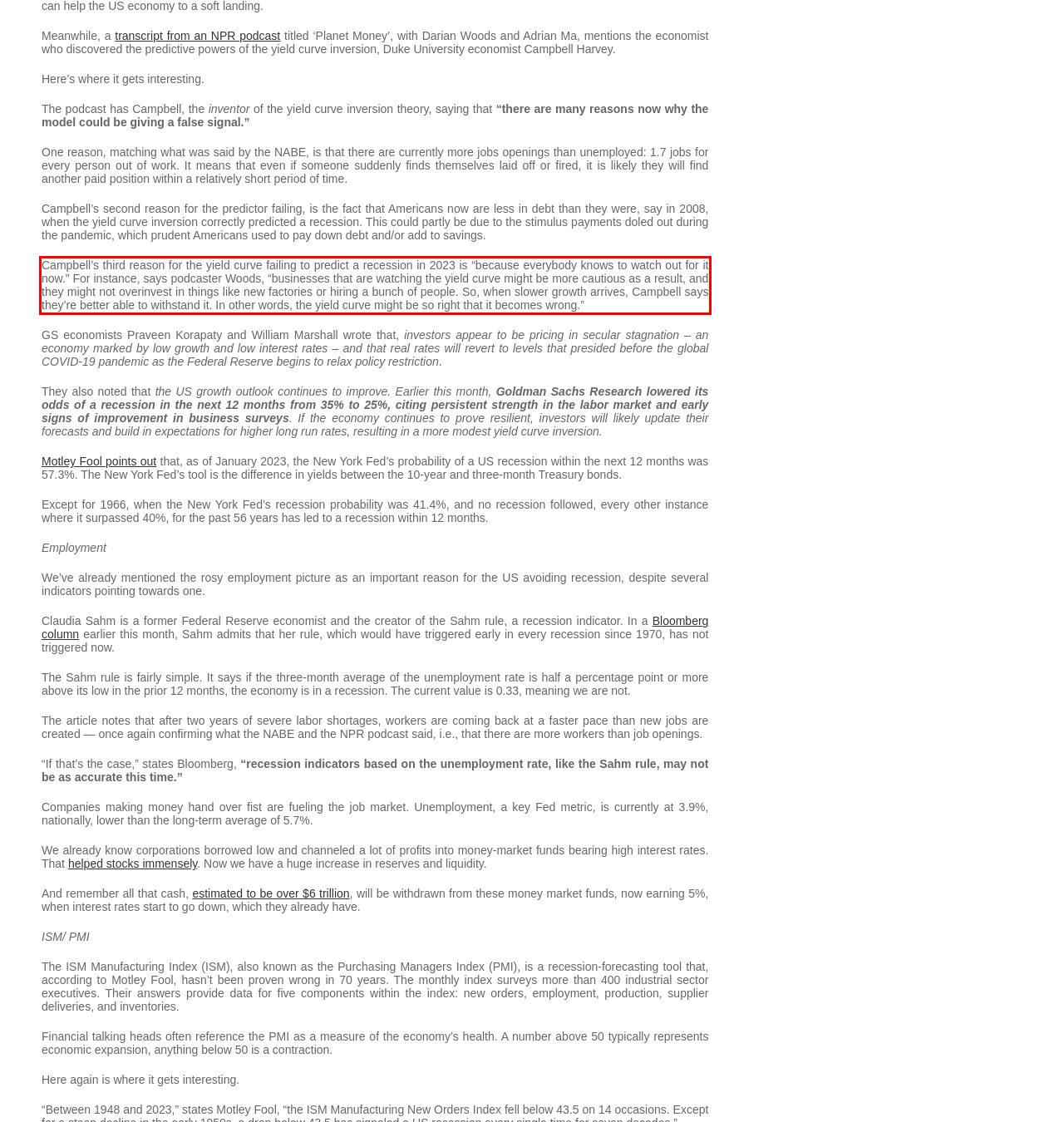Please identify and extract the text from the UI element that is surrounded by a red bounding box in the provided webpage screenshot.

Campbell’s third reason for the yield curve failing to predict a recession in 2023 is “because everybody knows to watch out for it now.” For instance, says podcaster Woods, “businesses that are watching the yield curve might be more cautious as a result, and they might not overinvest in things like new factories or hiring a bunch of people. So, when slower growth arrives, Campbell says they’re better able to withstand it. In other words, the yield curve might be so right that it becomes wrong.”